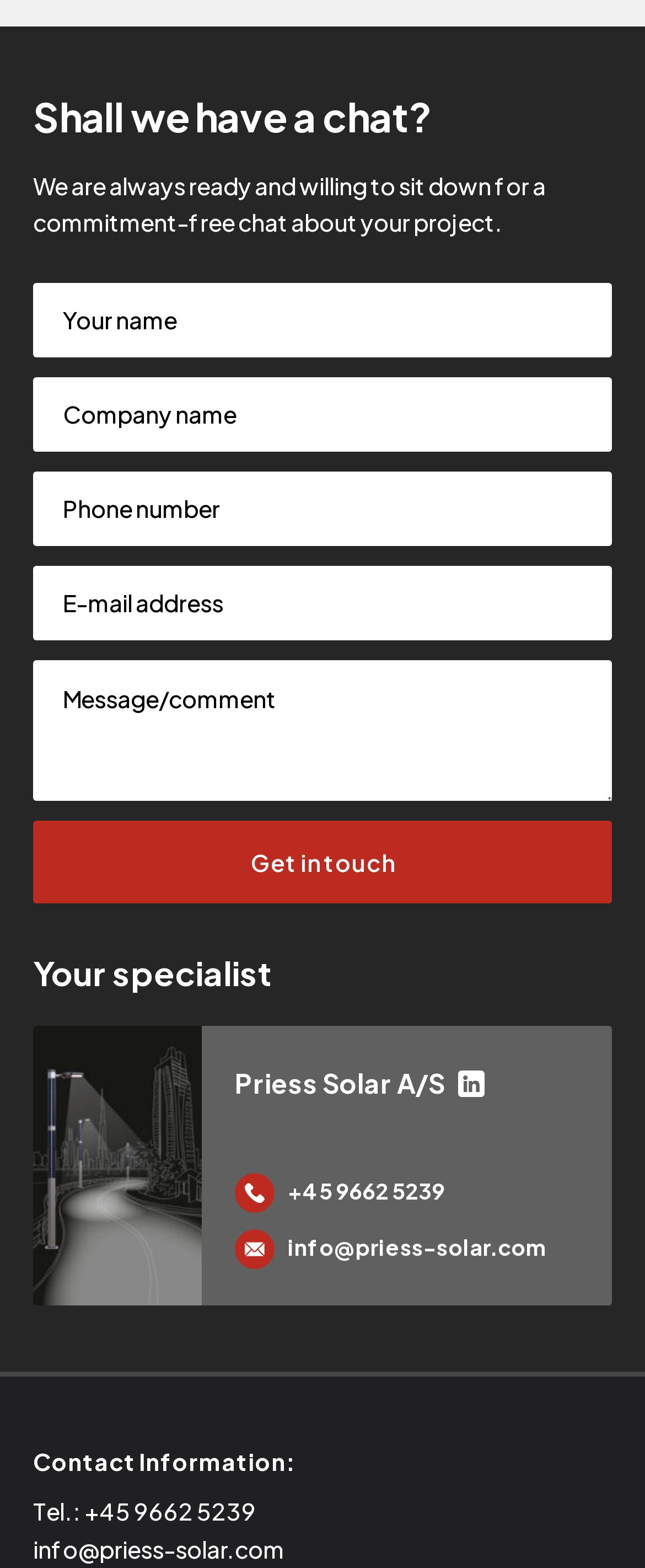Please specify the bounding box coordinates for the clickable region that will help you carry out the instruction: "Fill in your name".

[0.051, 0.18, 0.949, 0.228]